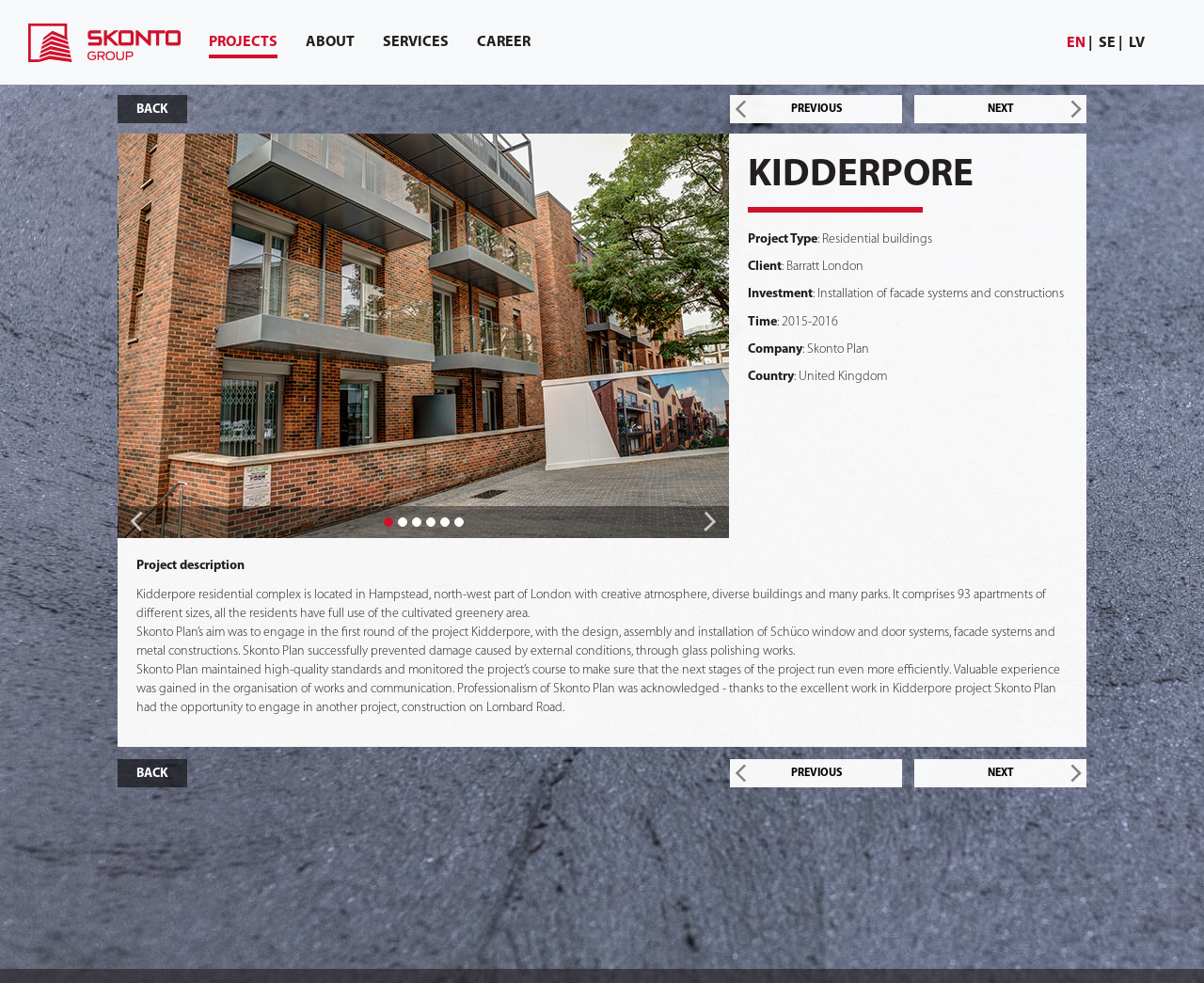Could you highlight the region that needs to be clicked to execute the instruction: "View projects"?

[0.173, 0.0, 0.23, 0.086]